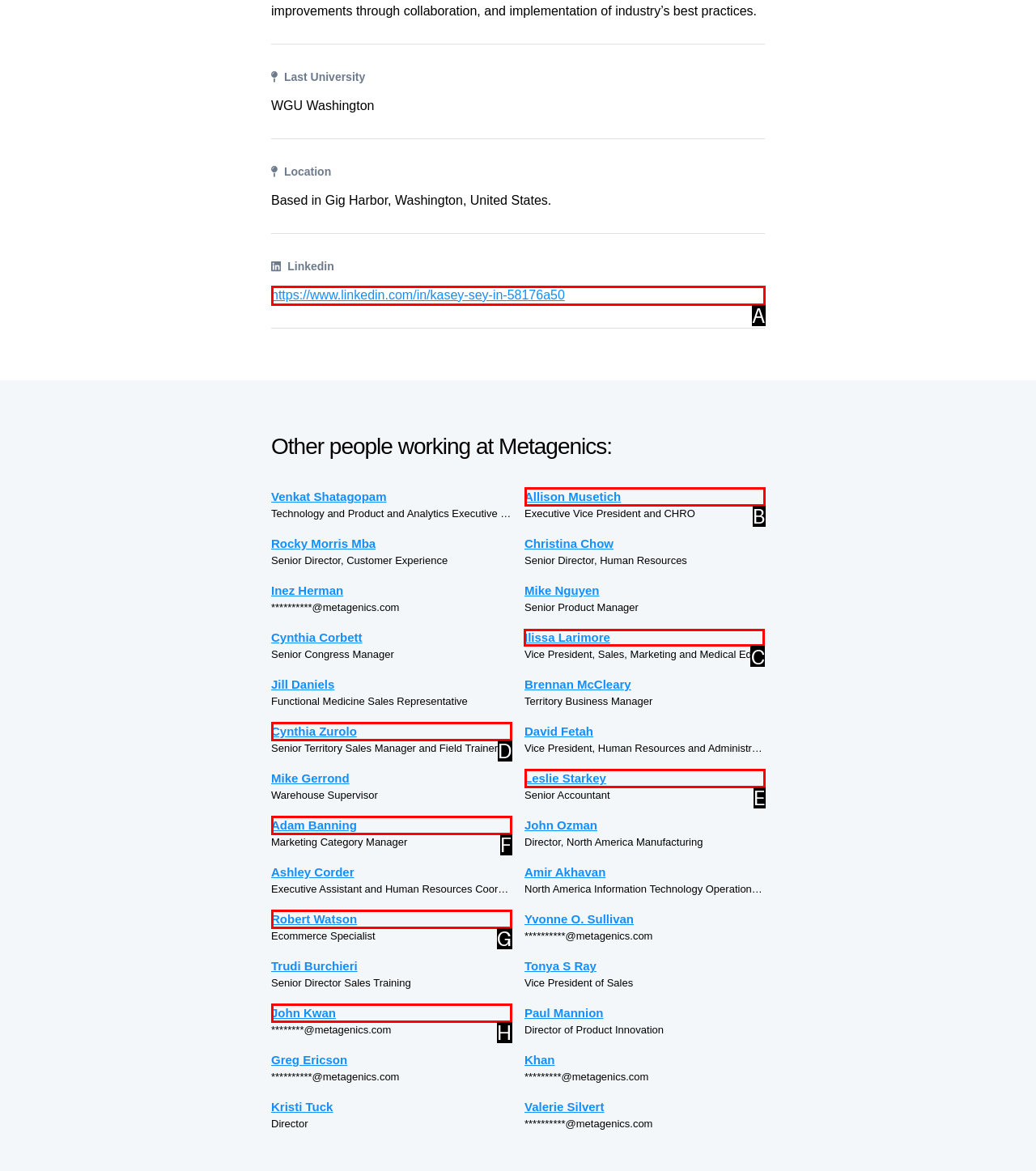Select the correct HTML element to complete the following task: Explore Ilissa Larimore's page
Provide the letter of the choice directly from the given options.

C